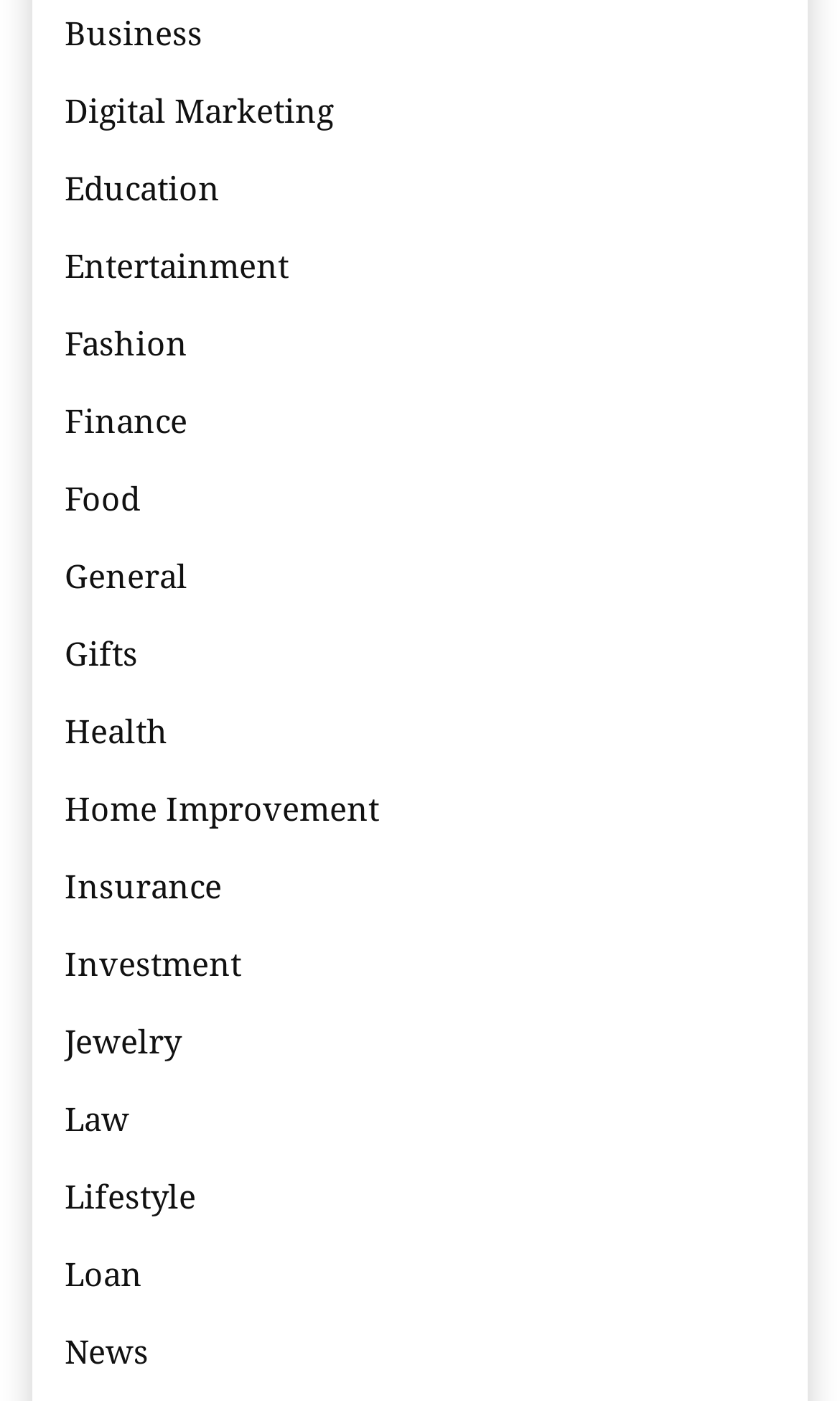How many categories are listed?
Look at the image and construct a detailed response to the question.

I counted the number of links in the list and found that there are 20 categories in total, ranging from Business to News.